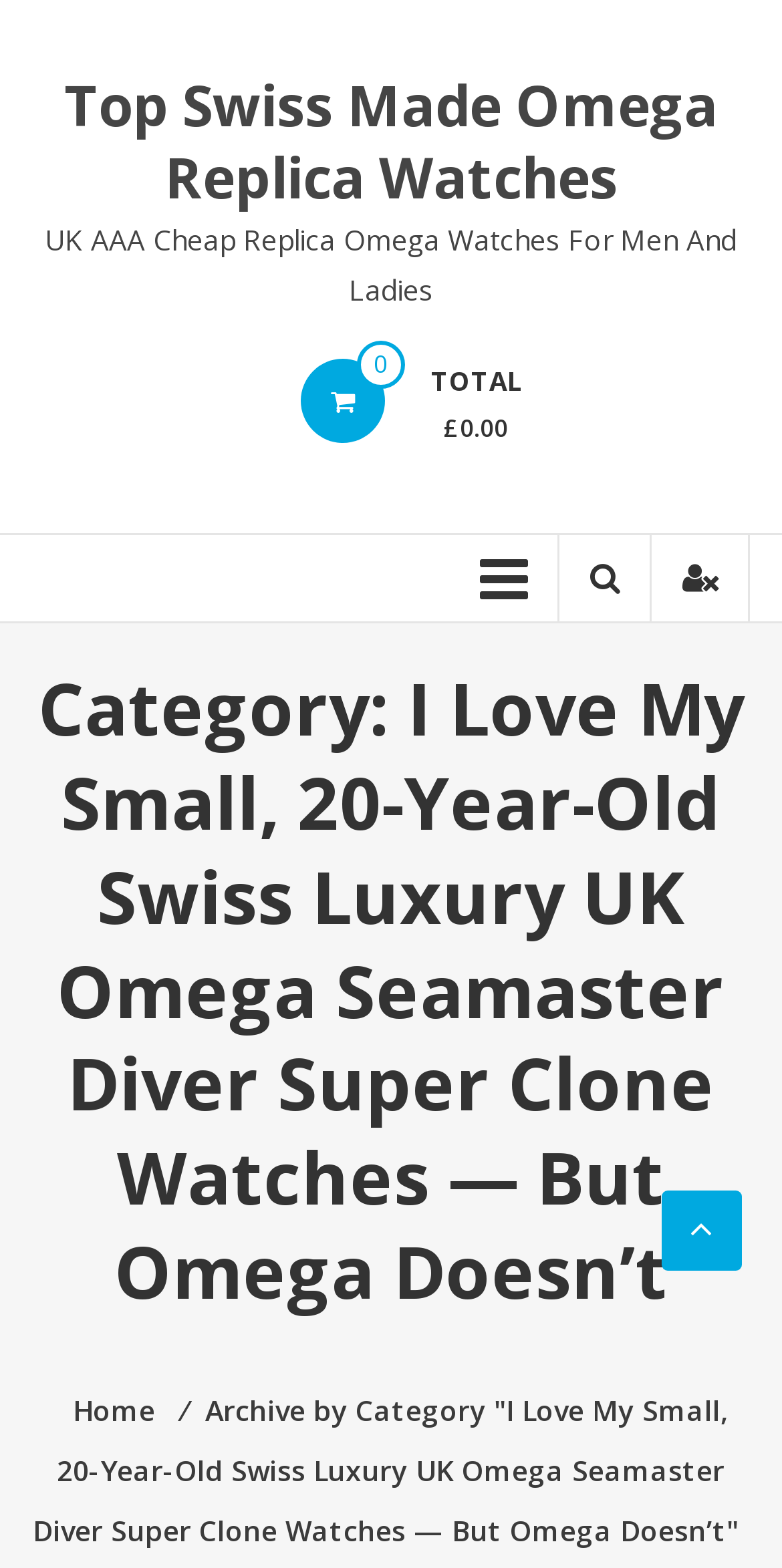Write a detailed summary of the webpage, including text, images, and layout.

The webpage appears to be an e-commerce website, specifically a product page for Omega replica watches. At the top of the page, there is a heading that reads "Top Swiss Made Omega Replica Watches" with a link to the same title. Below this heading, there is a static text that says "UK AAA Cheap Replica Omega Watches For Men And Ladies".

On the left side of the page, there is a link with a cart icon, indicating a shopping cart feature. Next to it, there are two static texts, one displaying "TOTAL" and the other showing a price of "£0.00". 

On the right side of the page, there is a link with a search icon. Below the static text, there are two headings. The first heading is "Category: I Love My Small, 20-Year-Old Swiss Luxury UK Omega Seamaster Diver Super Clone Watches — But Omega Doesn’t", which seems to be the title of the product. The second heading is "Home ⁄ Archive by Category 'I Love My Small, 20-Year-Old Swiss Luxury UK Omega Seamaster Diver Super Clone Watches — But Omega Doesn’t'", which appears to be a breadcrumb navigation. Within this heading, there is a link to the "Home" page.

At the bottom of the page, there is a link with a heart icon. Overall, the page seems to be focused on showcasing a specific product, with features for shopping and navigation.